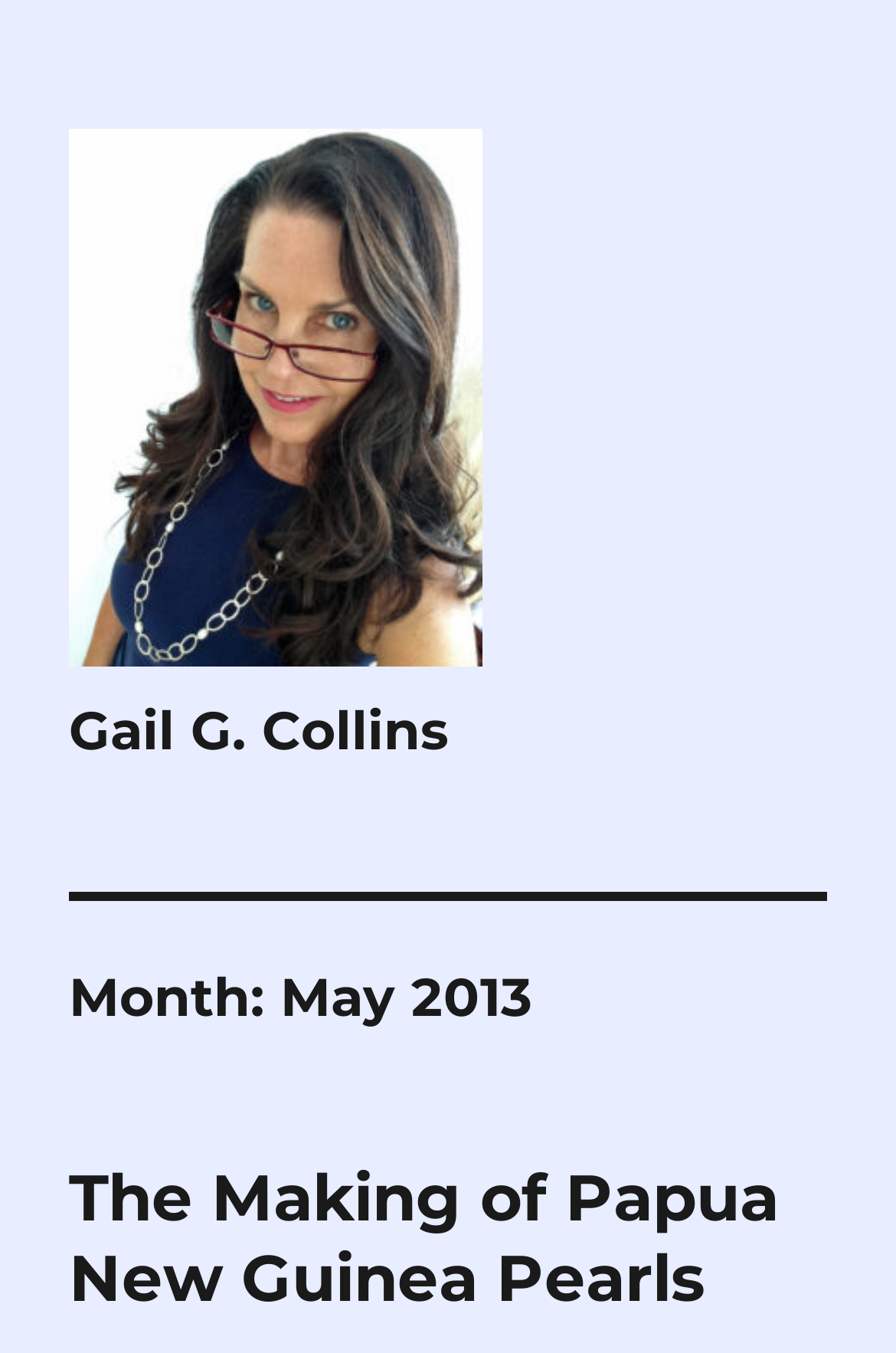Using the given element description, provide the bounding box coordinates (top-left x, top-left y, bottom-right x, bottom-right y) for the corresponding UI element in the screenshot: parent_node: Gail G. Collins

[0.077, 0.095, 0.538, 0.493]